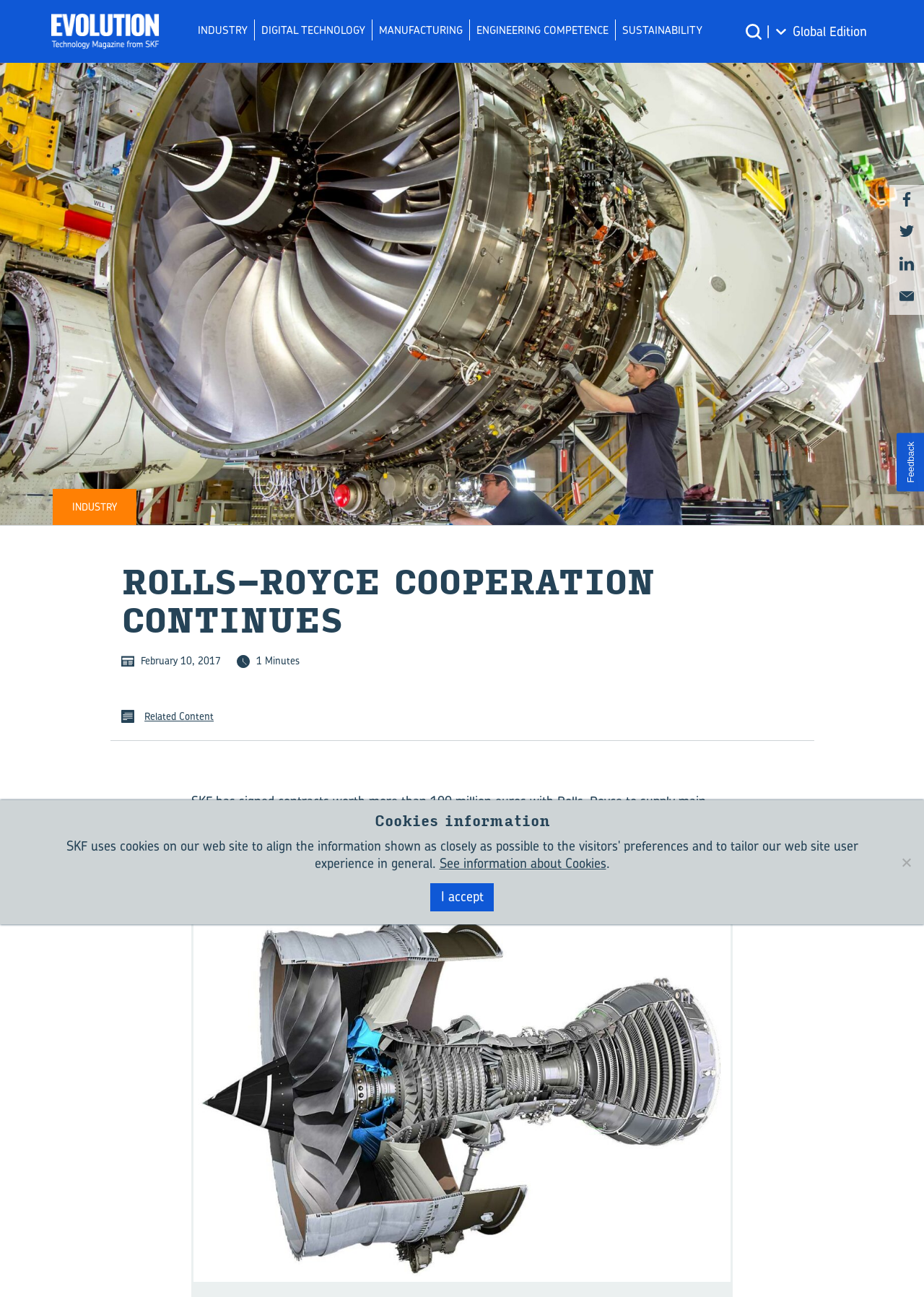Using the information from the screenshot, answer the following question thoroughly:
What is the reading time of the article?

The reading time of the article is 1 minute, as indicated by the text '1 Minutes'.